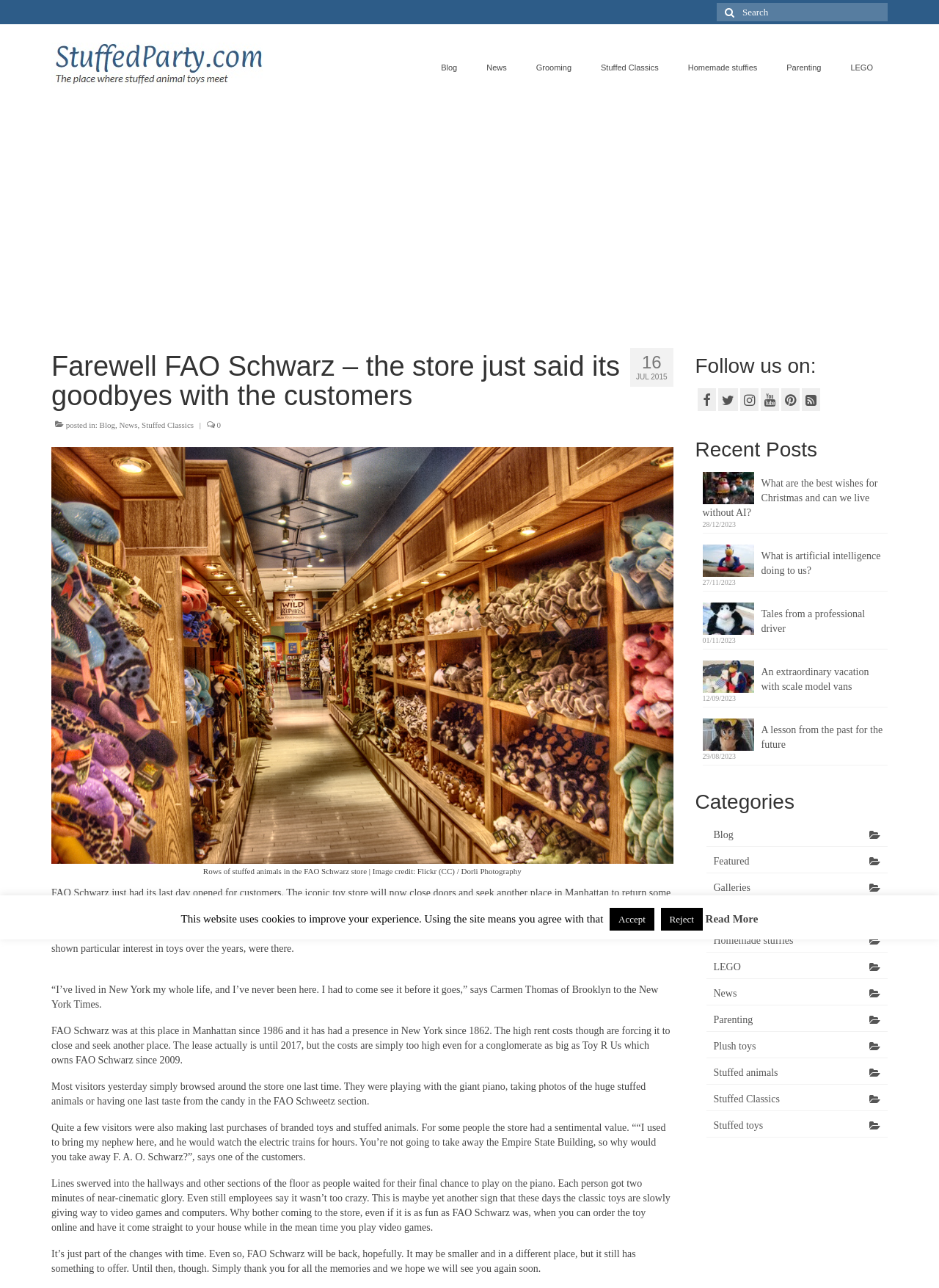Bounding box coordinates are to be given in the format (top-left x, top-left y, bottom-right x, bottom-right y). All values must be floating point numbers between 0 and 1. Provide the bounding box coordinate for the UI element described as: Accept

[0.649, 0.705, 0.697, 0.723]